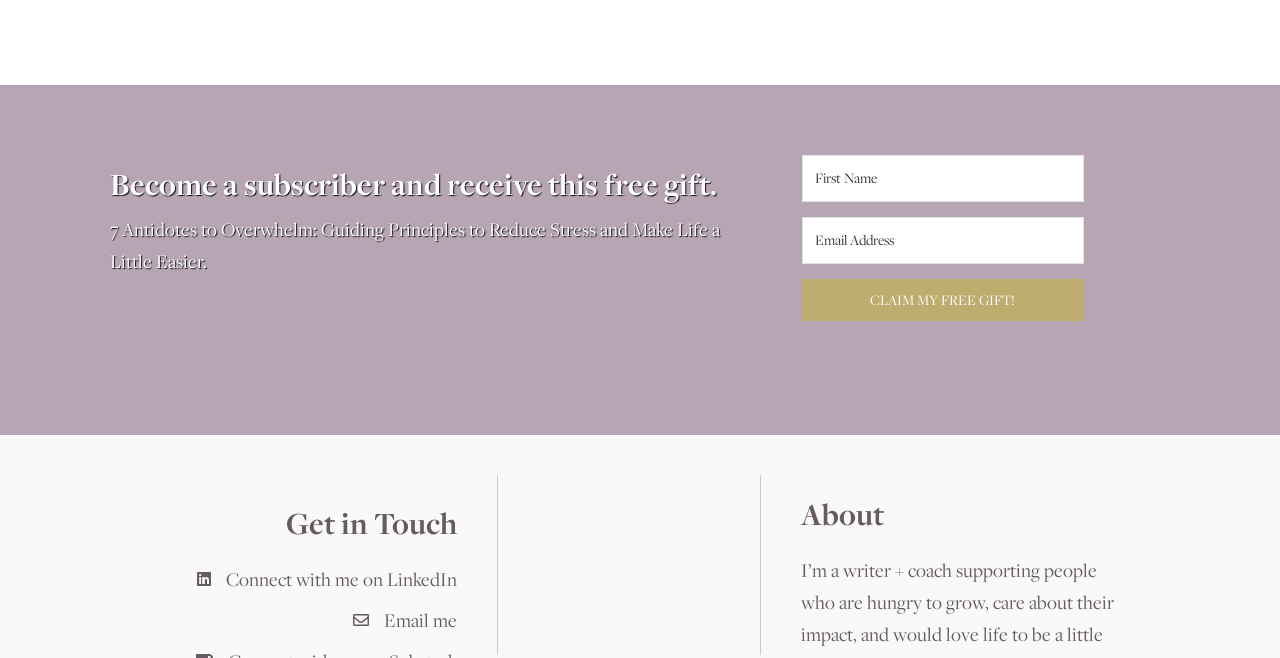Provide the bounding box coordinates of the UI element this sentence describes: "aria-label="Email Address" name="email_address" placeholder="Email Address"".

[0.627, 0.33, 0.847, 0.401]